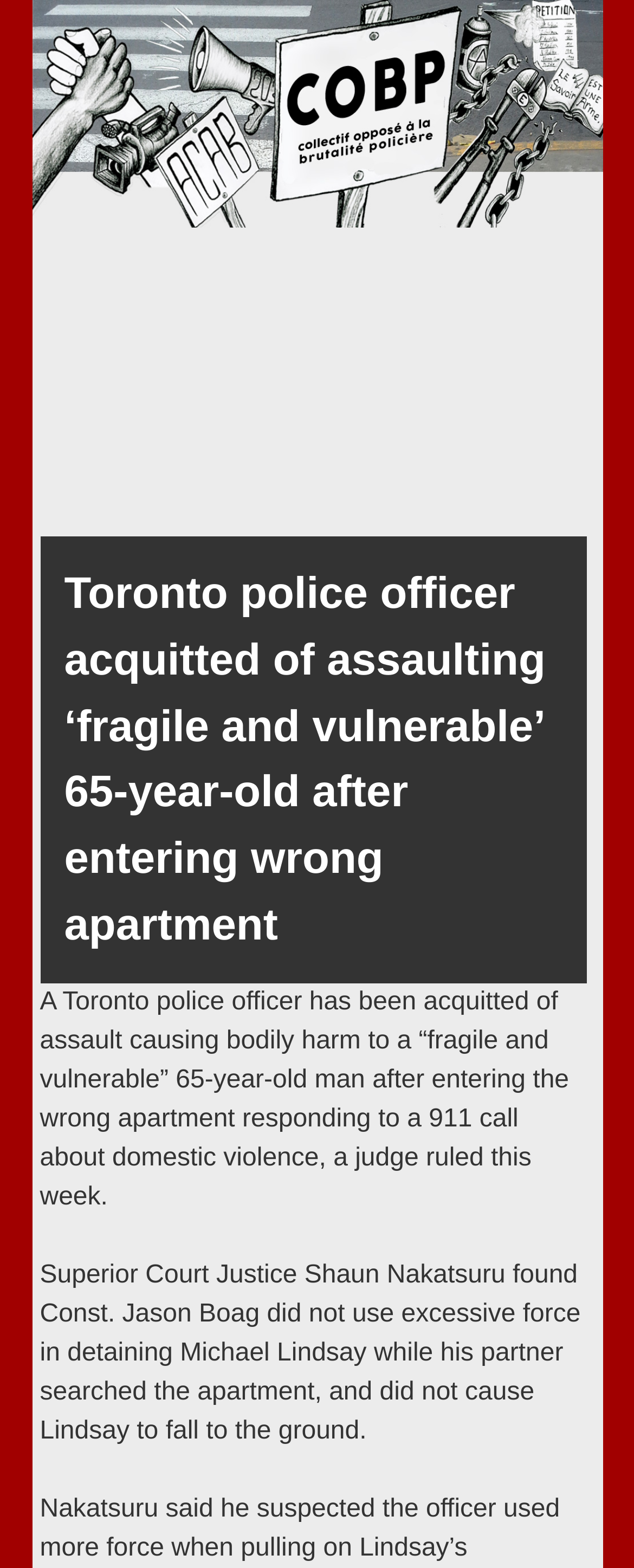What is the occupation of Jason Boag?
Using the image, respond with a single word or phrase.

Police officer